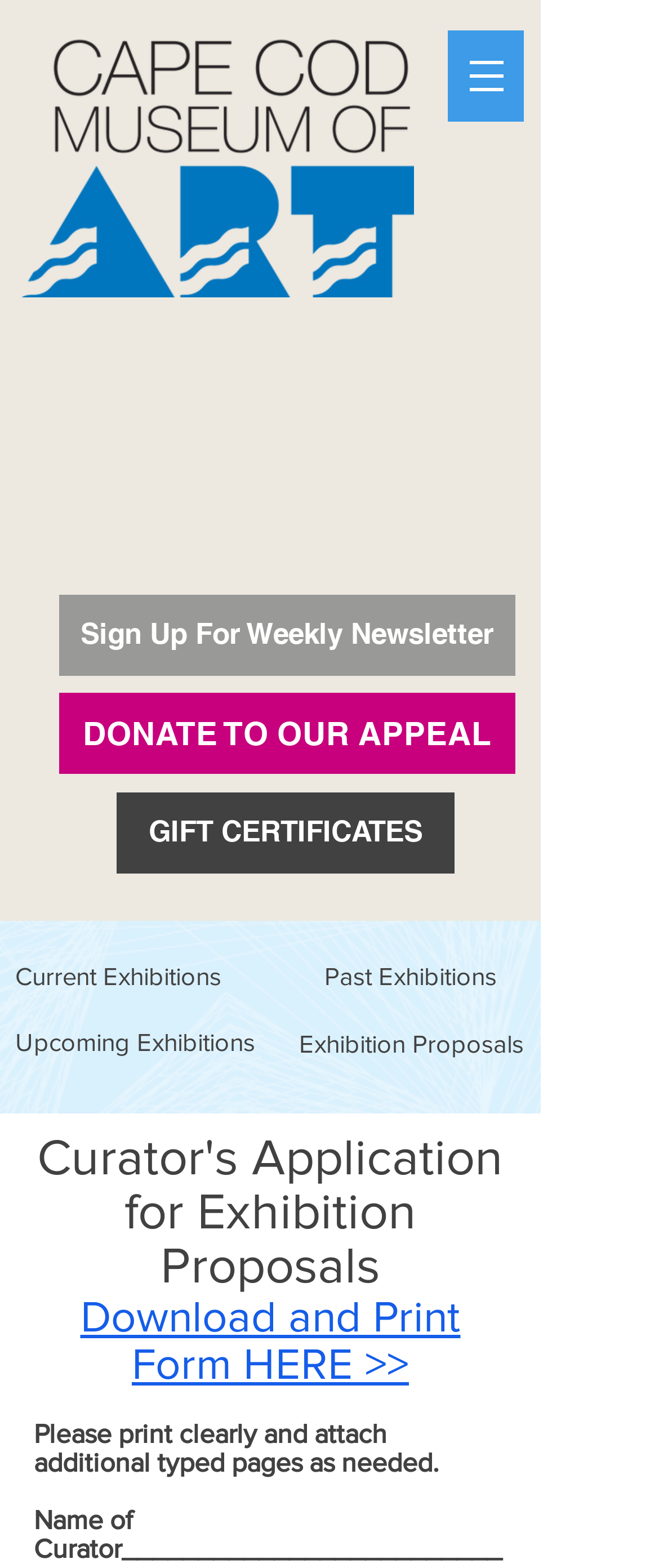Identify the bounding box coordinates for the UI element that matches this description: "DONATE TO OUR APPEAL".

[0.09, 0.442, 0.782, 0.494]